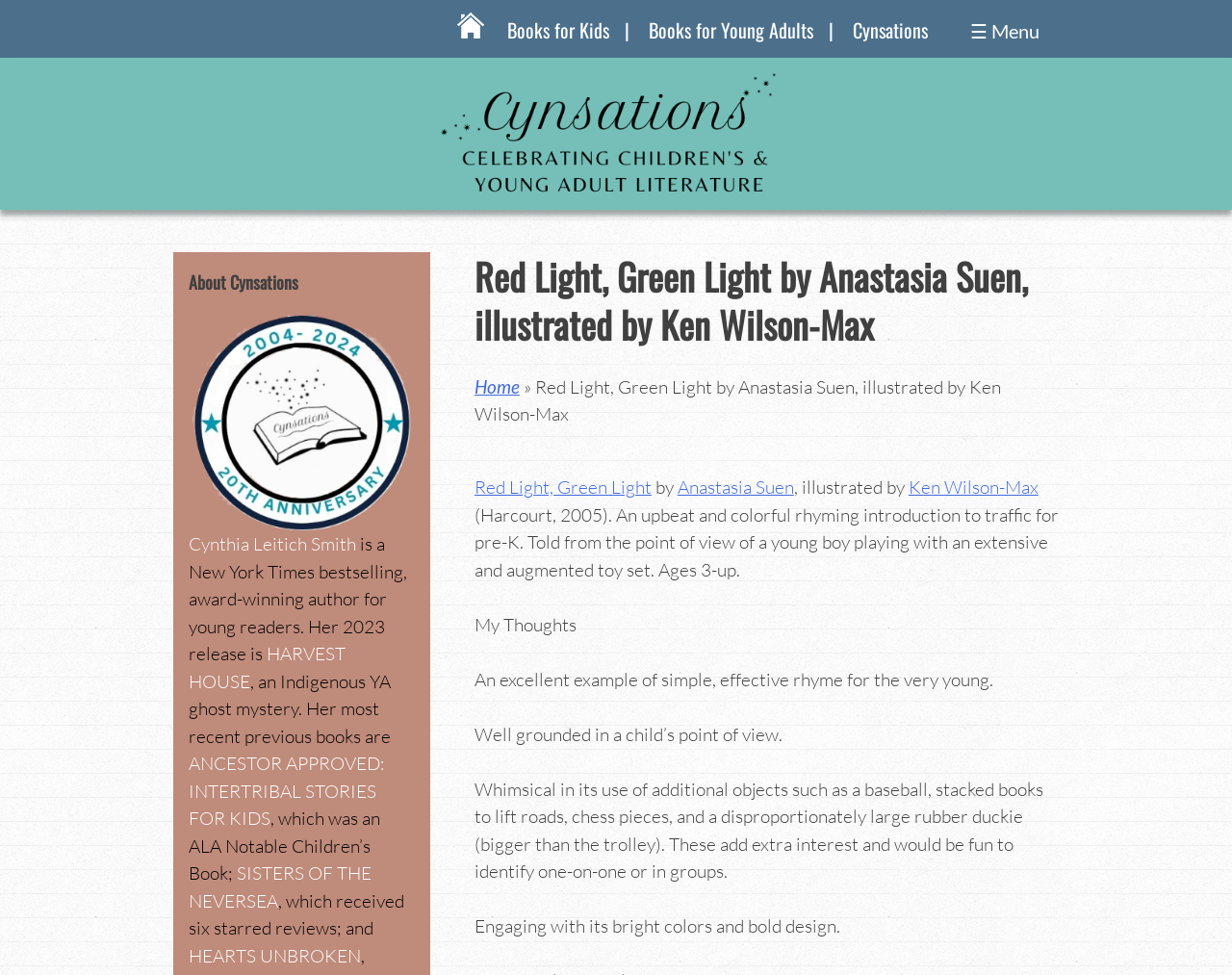What is the name of the author of the book?
Based on the visual information, provide a detailed and comprehensive answer.

I found the answer by looking at the text content of the webpage, specifically the section that describes the book 'Red Light, Green Light'. The text mentions 'Anastasia Suen' as the author of the book.